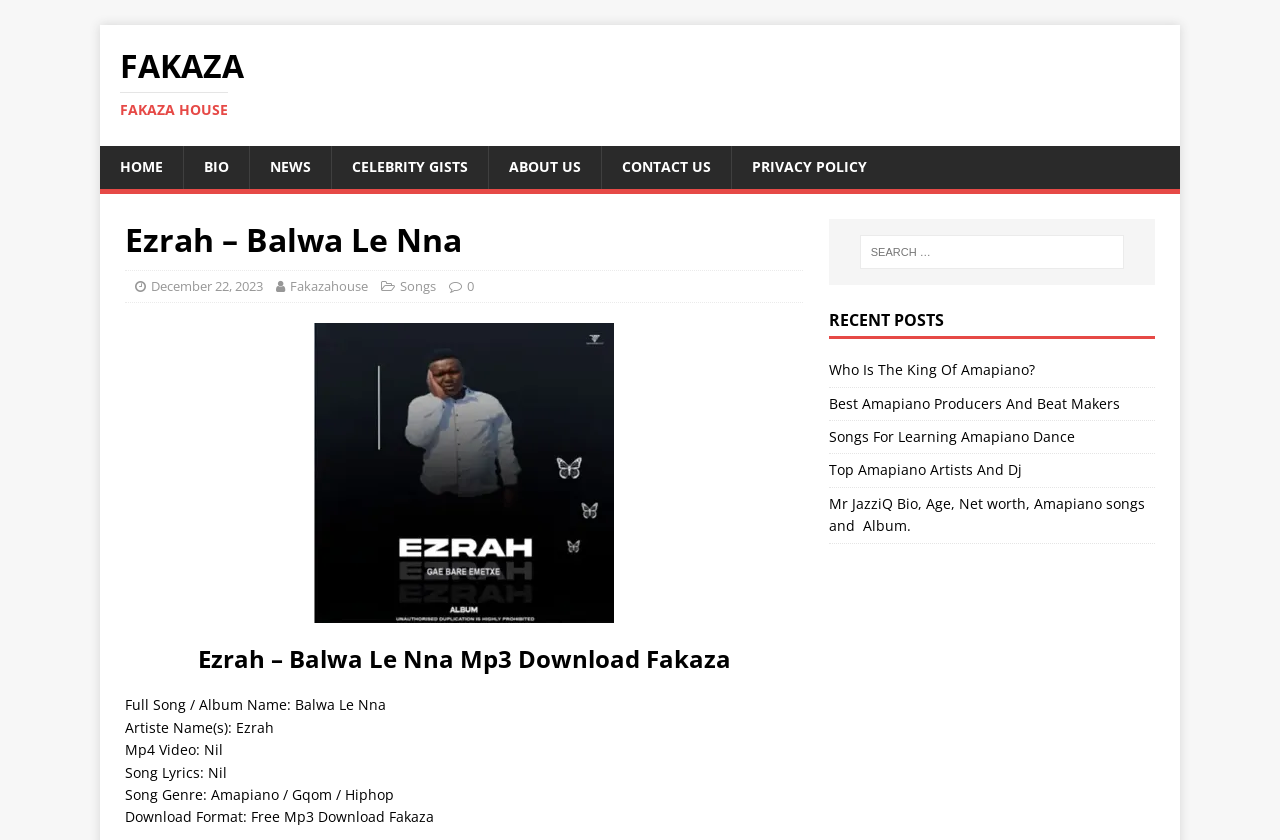Pinpoint the bounding box coordinates of the clickable element to carry out the following instruction: "Check RECENT POSTS."

[0.647, 0.369, 0.902, 0.404]